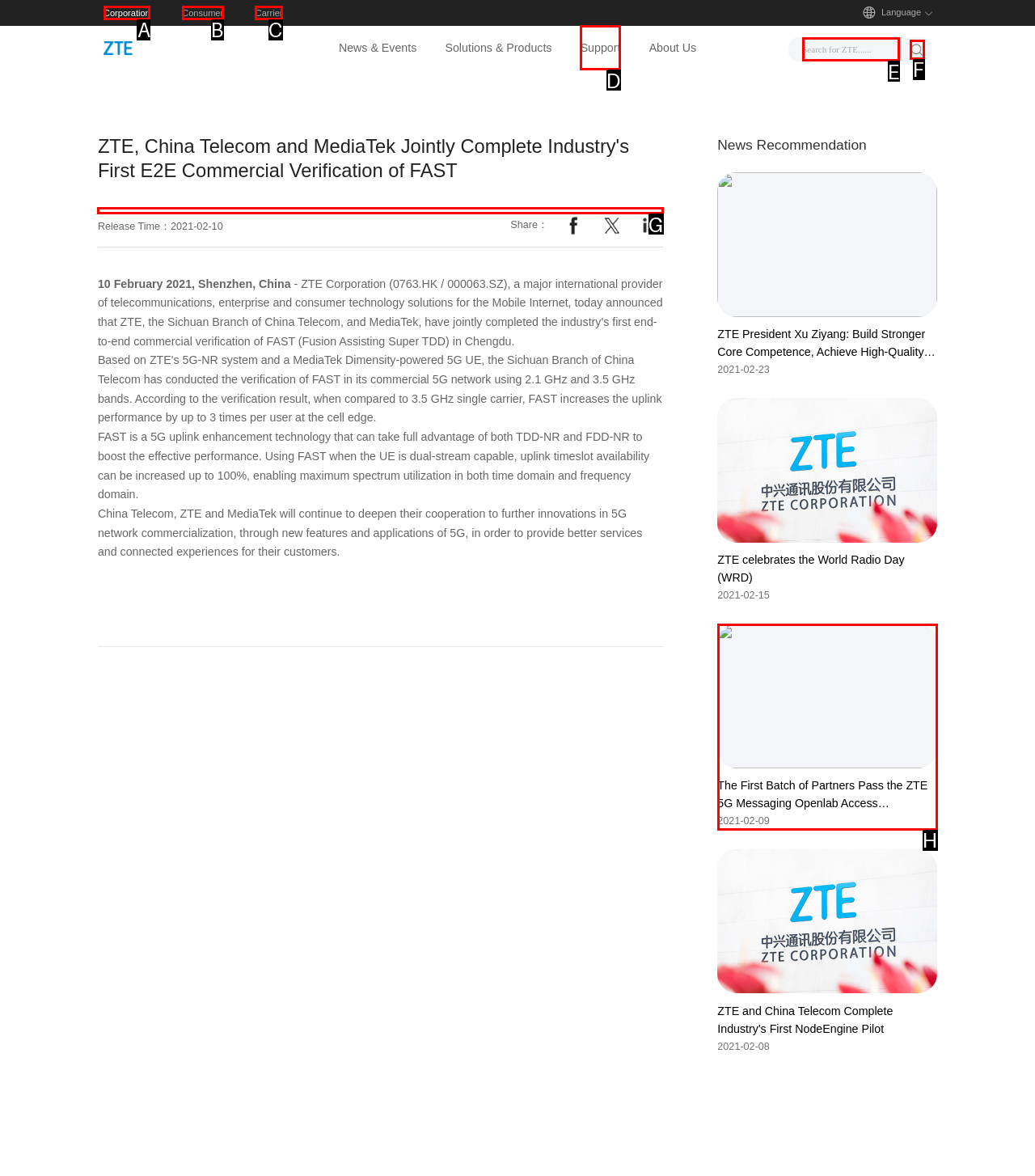Identify the correct HTML element to click to accomplish this task: Explore bulthaup in Madrid
Respond with the letter corresponding to the correct choice.

None